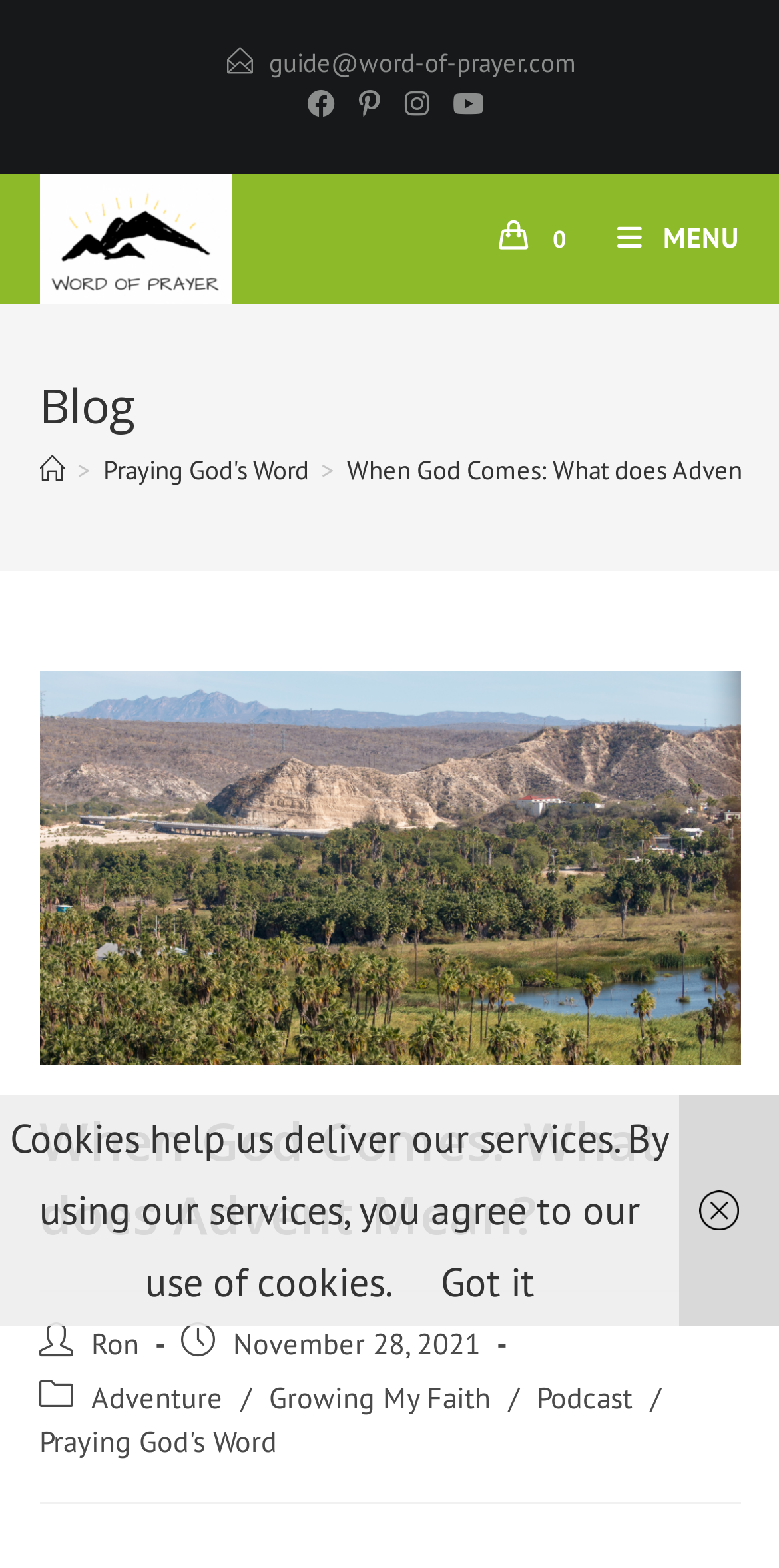What is the name of the website?
From the details in the image, answer the question comprehensively.

I determined the answer by looking at the link element with the text 'Word of Prayer' and an image with the same name, which suggests that it is the name of the website.